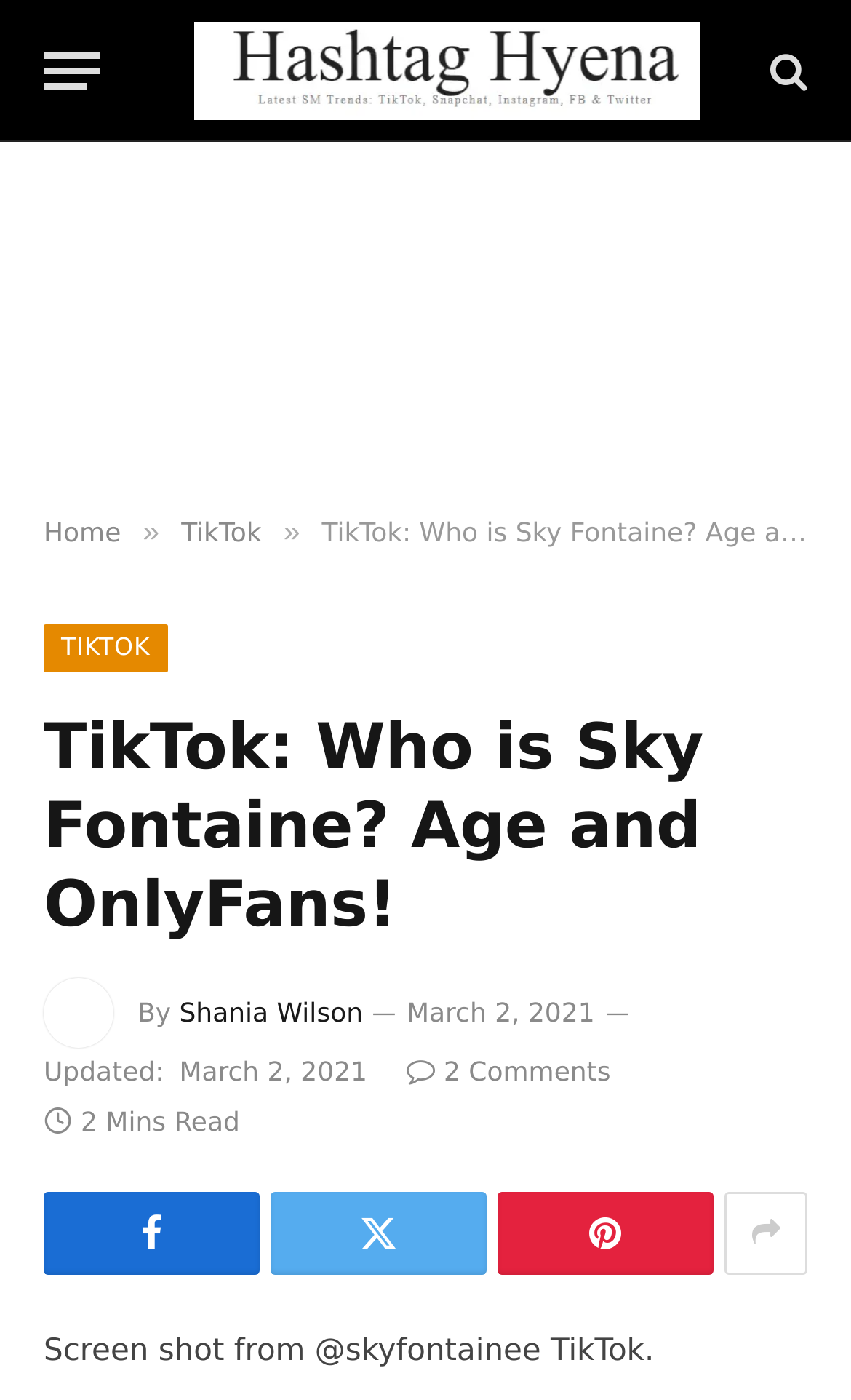Please specify the bounding box coordinates of the element that should be clicked to execute the given instruction: 'Read the article by Shania Wilson'. Ensure the coordinates are four float numbers between 0 and 1, expressed as [left, top, right, bottom].

[0.211, 0.712, 0.426, 0.734]